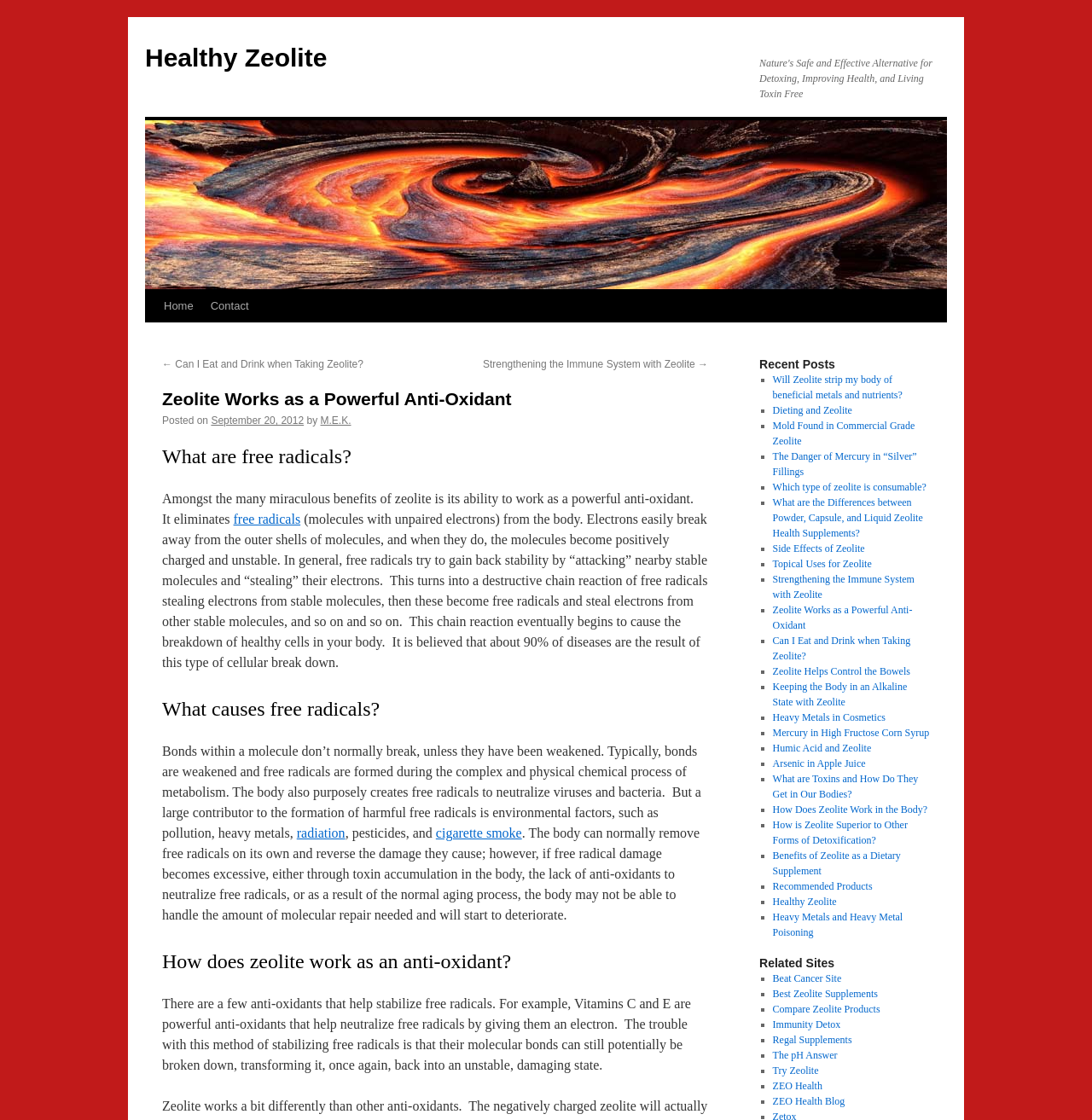Give a one-word or short phrase answer to the question: 
What is zeolite?

A powerful anti-oxidant